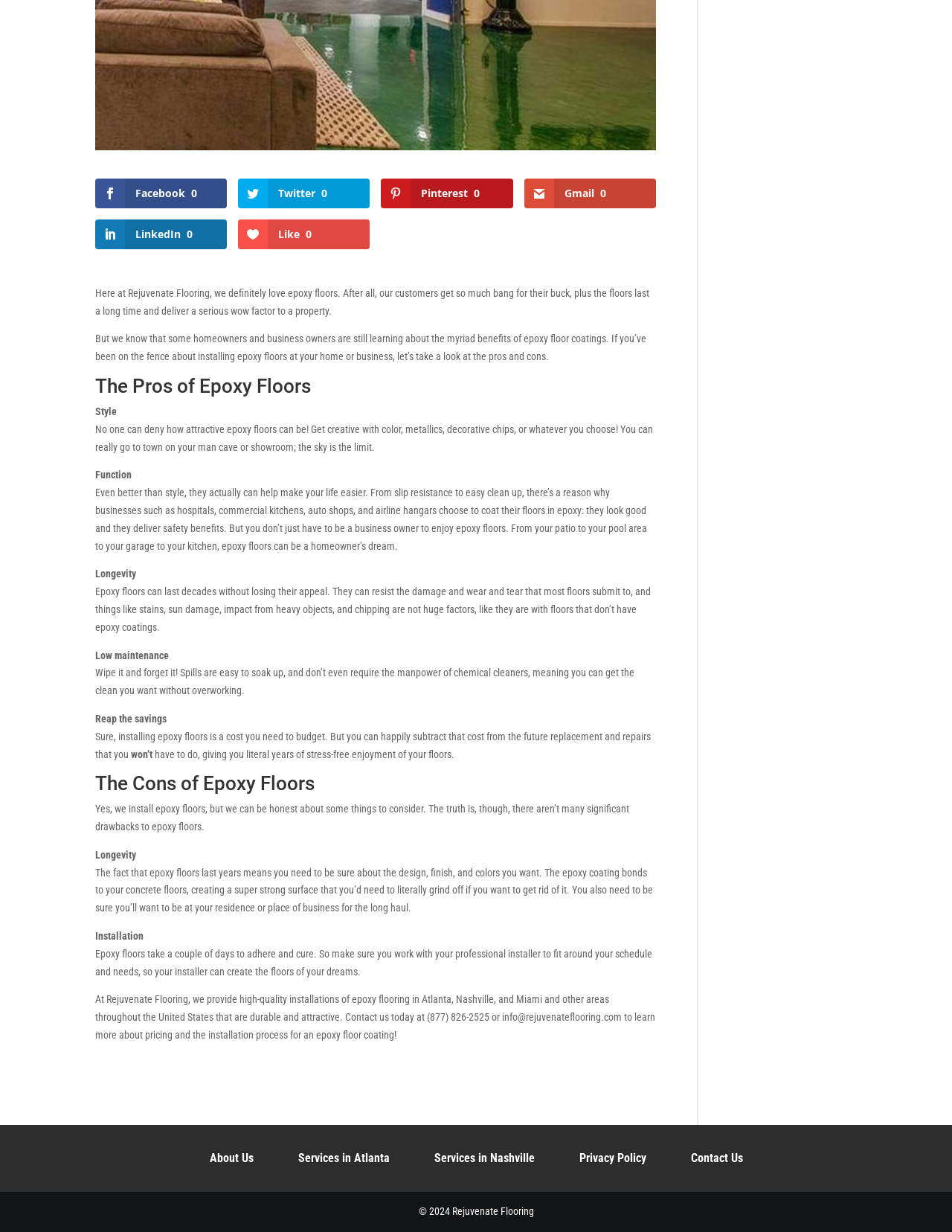Please determine the bounding box coordinates for the UI element described as: "Services in Nashville".

[0.456, 0.936, 0.561, 0.949]